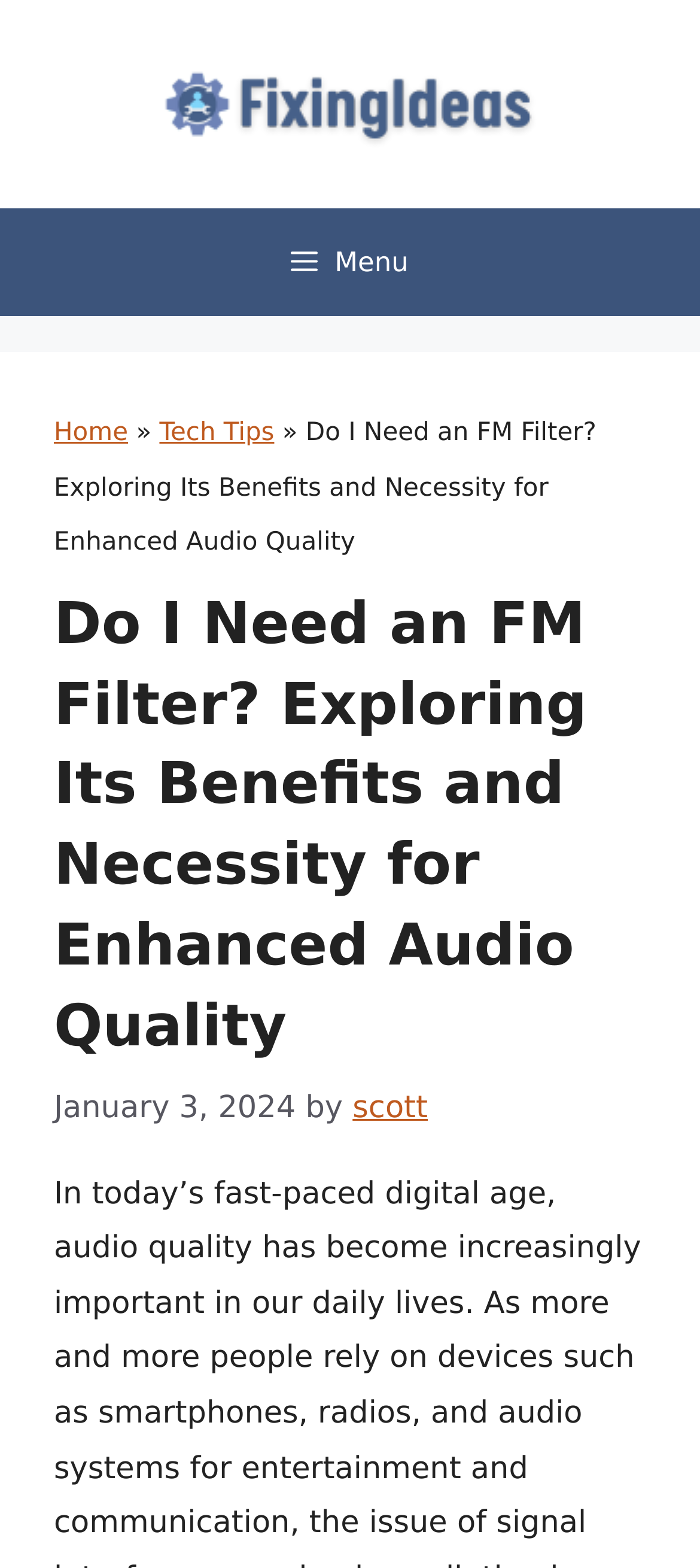Carefully examine the image and provide an in-depth answer to the question: What is the category of the current article?

I found the category of the current article by examining the breadcrumbs navigation, which shows the path 'Home » Tech Tips » Do I Need an FM Filter? Exploring Its Benefits and Necessity for Enhanced Audio Quality'.